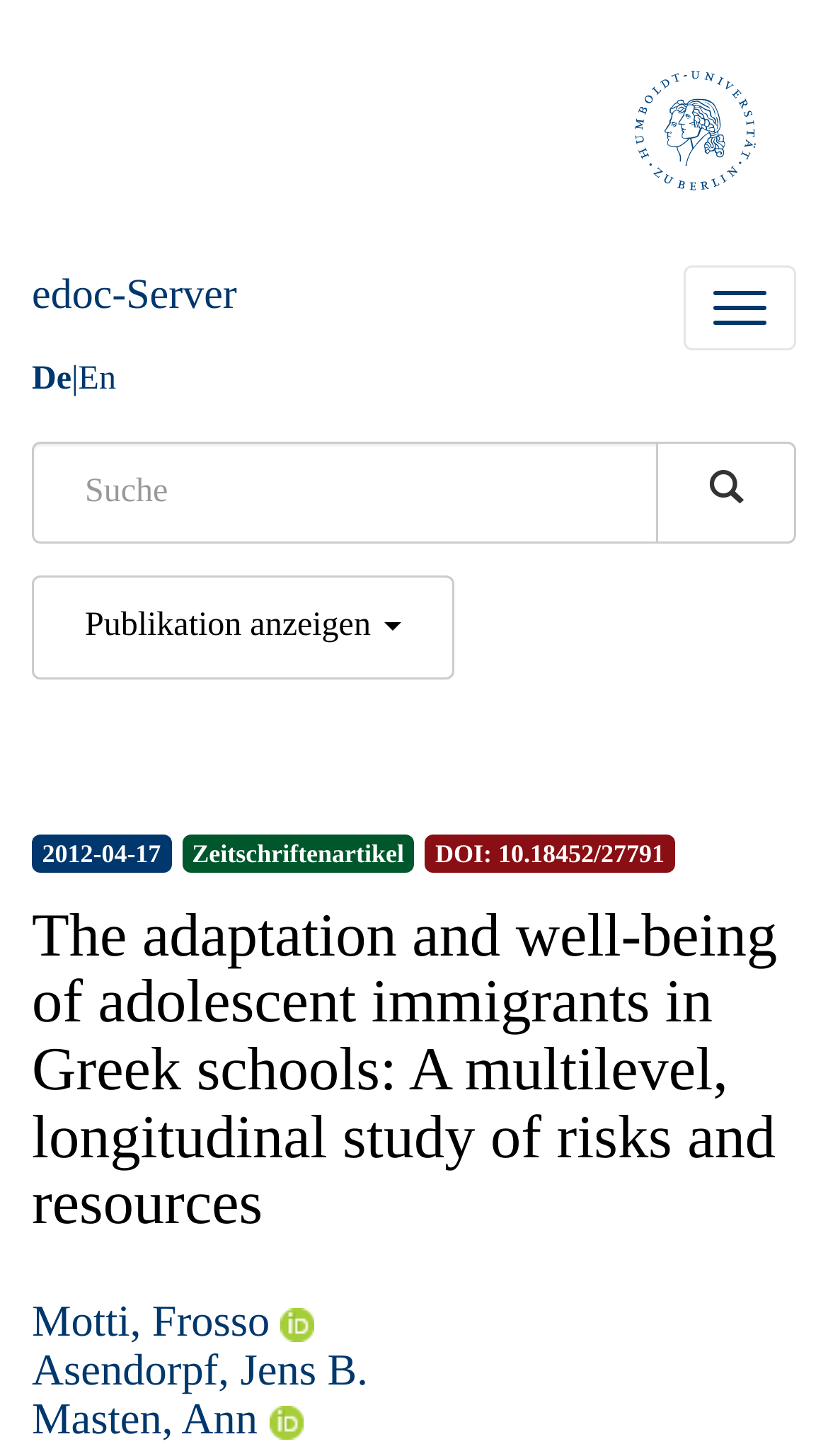Determine the bounding box coordinates for the area that needs to be clicked to fulfill this task: "Visit DOI link". The coordinates must be given as four float numbers between 0 and 1, i.e., [left, top, right, bottom].

[0.513, 0.573, 0.828, 0.598]